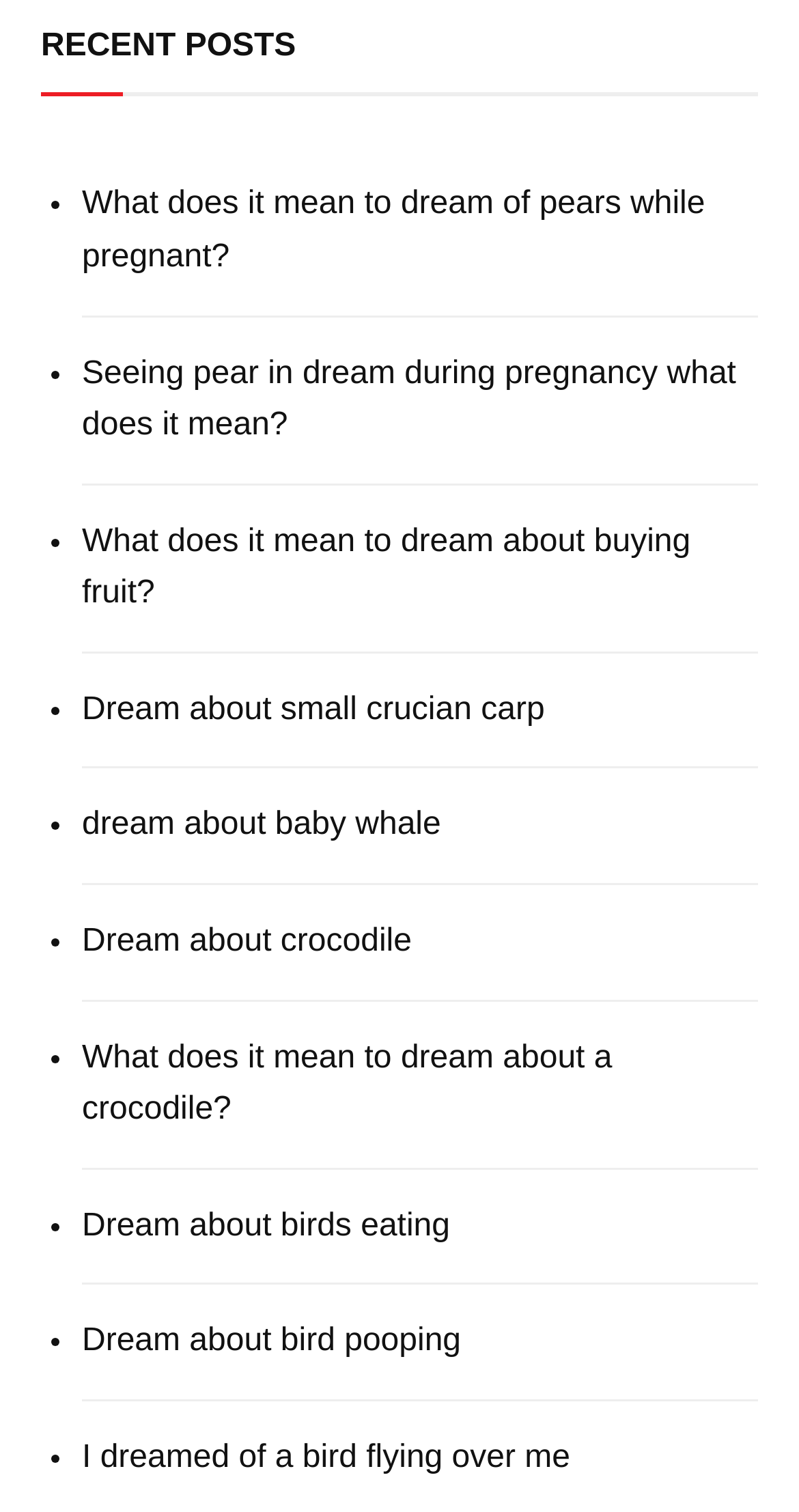Please provide the bounding box coordinates for the element that needs to be clicked to perform the instruction: "Leave a reply". The coordinates must consist of four float numbers between 0 and 1, formatted as [left, top, right, bottom].

None